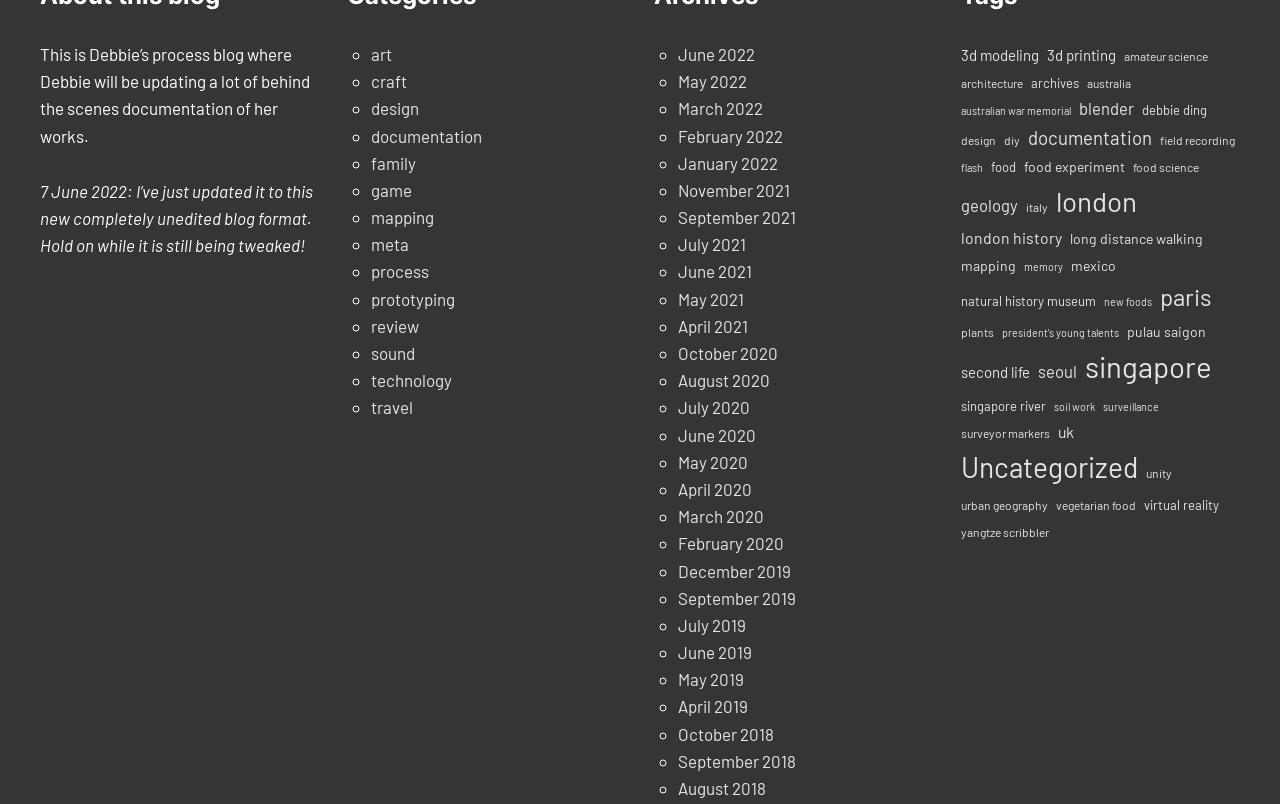Please find the bounding box coordinates for the clickable element needed to perform this instruction: "click on the 'art' link".

[0.29, 0.055, 0.306, 0.08]